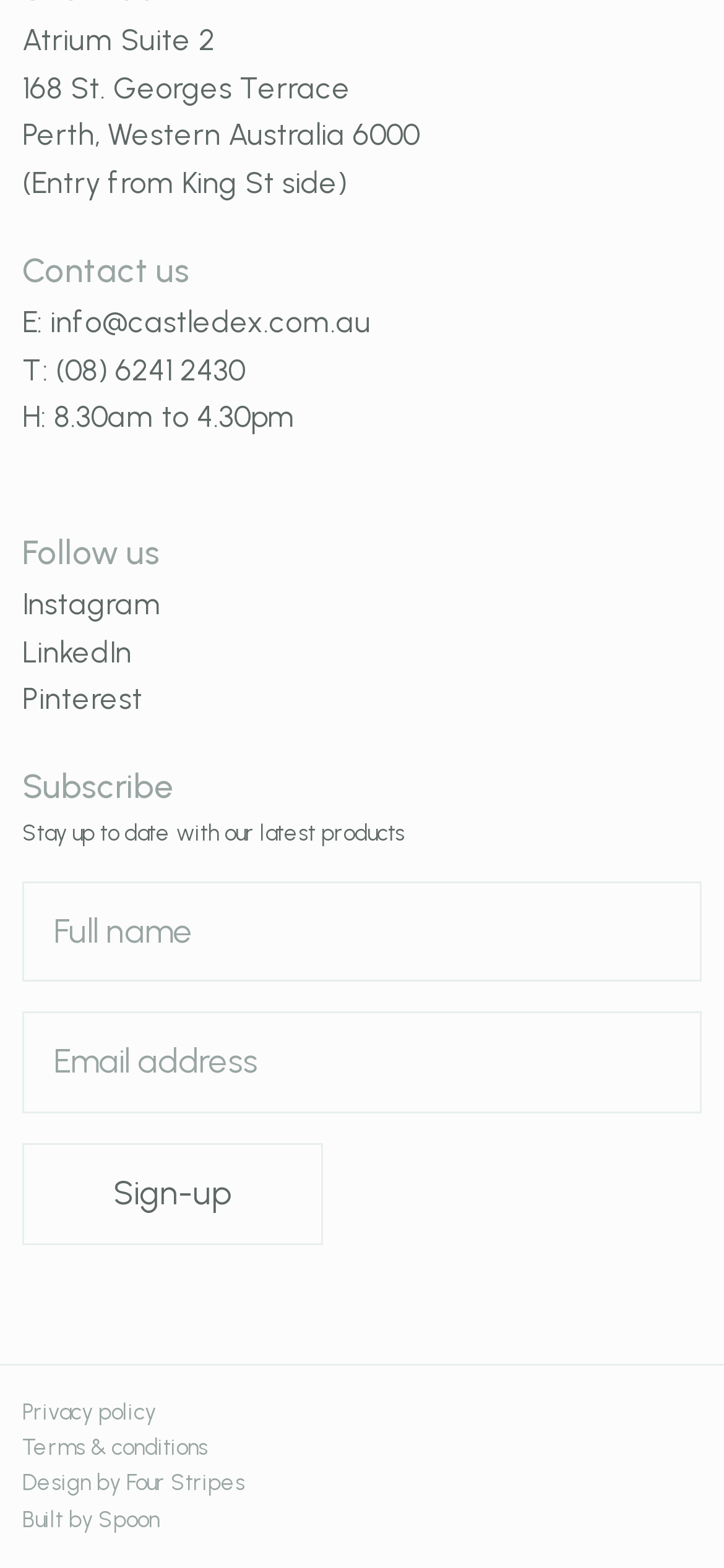Please identify the bounding box coordinates of the region to click in order to complete the task: "Click the 'Sign-up' button". The coordinates must be four float numbers between 0 and 1, specified as [left, top, right, bottom].

[0.031, 0.729, 0.446, 0.794]